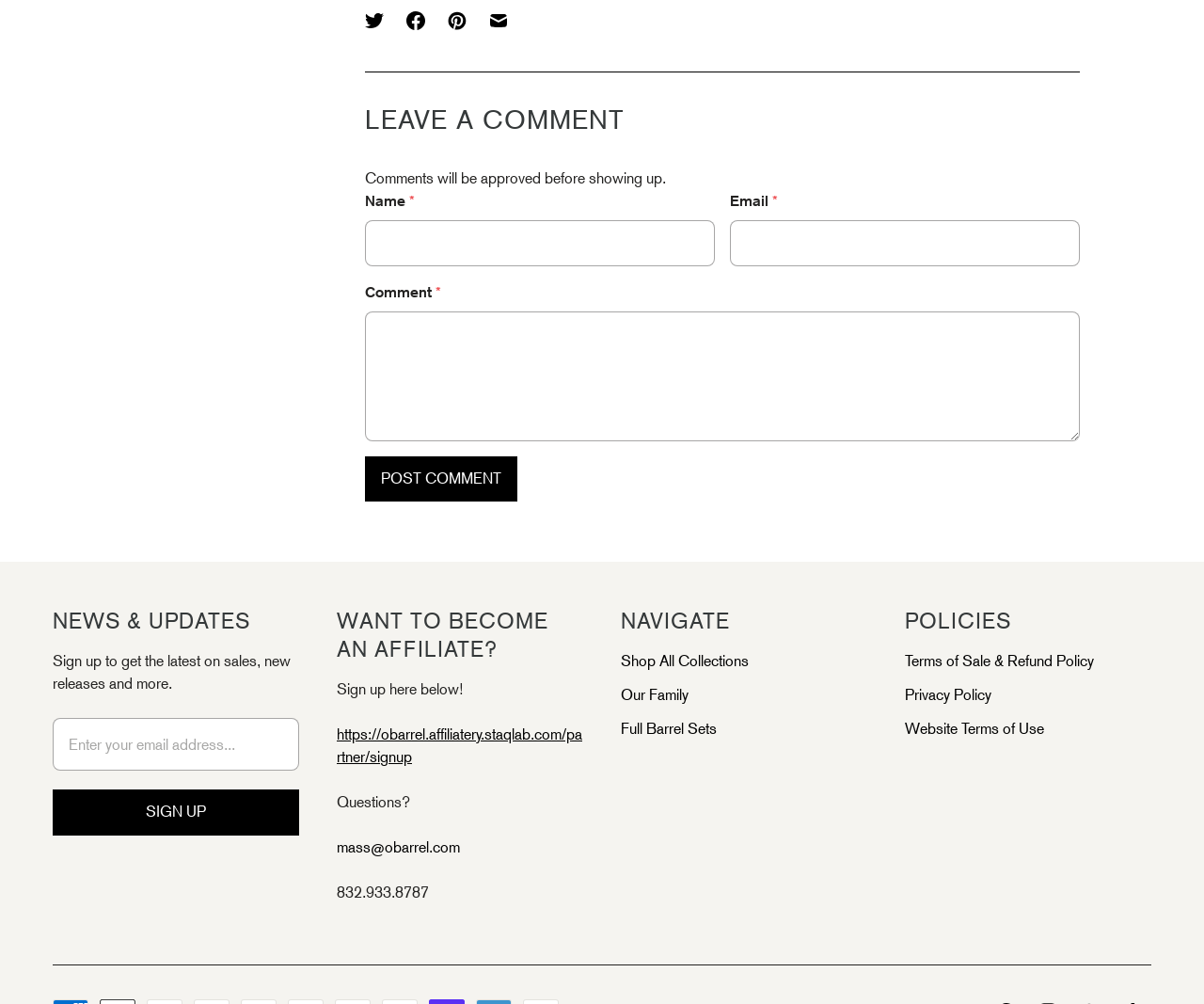Please provide a comprehensive answer to the question based on the screenshot: What is the 'WANT TO BECOME AN AFFILIATE?' section about?

This section is about signing up for an affiliate program, which allows users to partner with the website and potentially earn commissions. The section provides a link to sign up and contact information for questions.